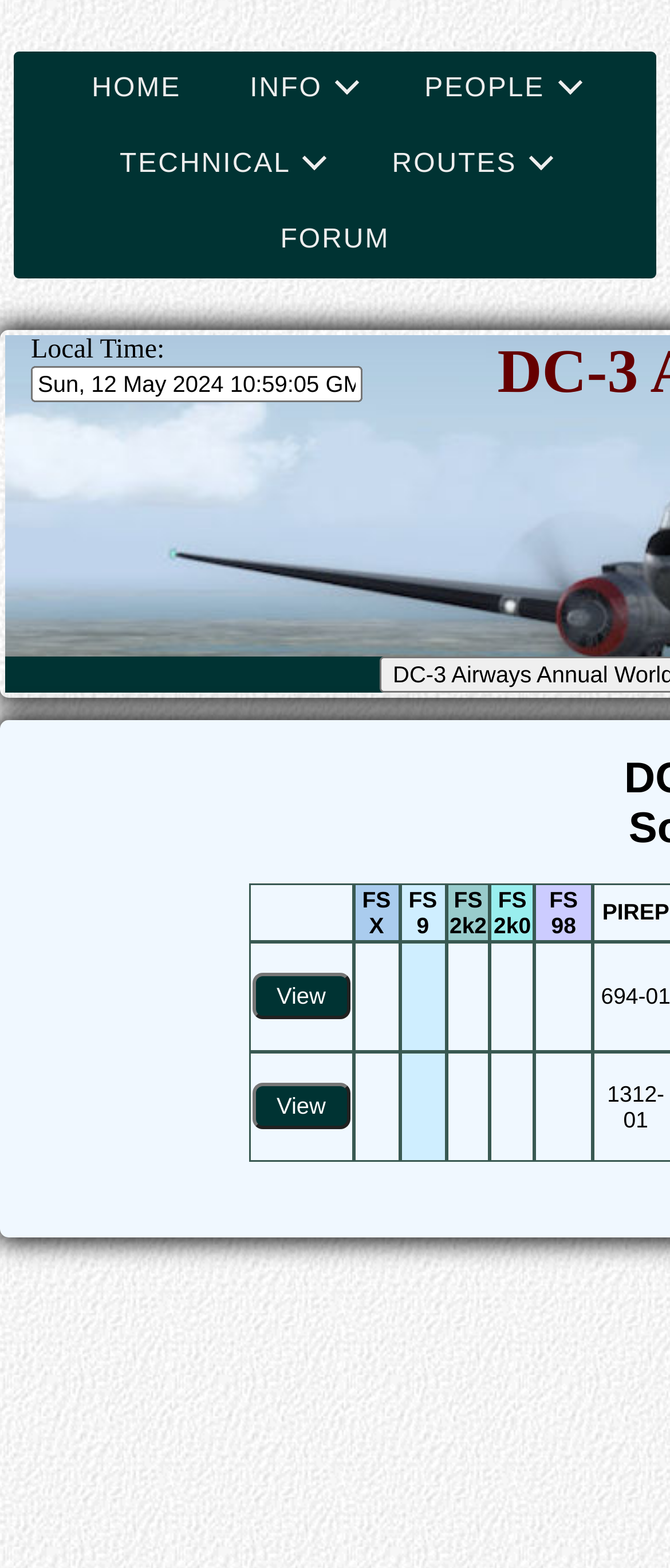What is the local time displayed?
Could you give a comprehensive explanation in response to this question?

I found the local time by looking at the StaticText element with the content 'Local Time:' and its corresponding sibling element with the content 'Sun, 12 May 2024 10:59:07 GMT'.